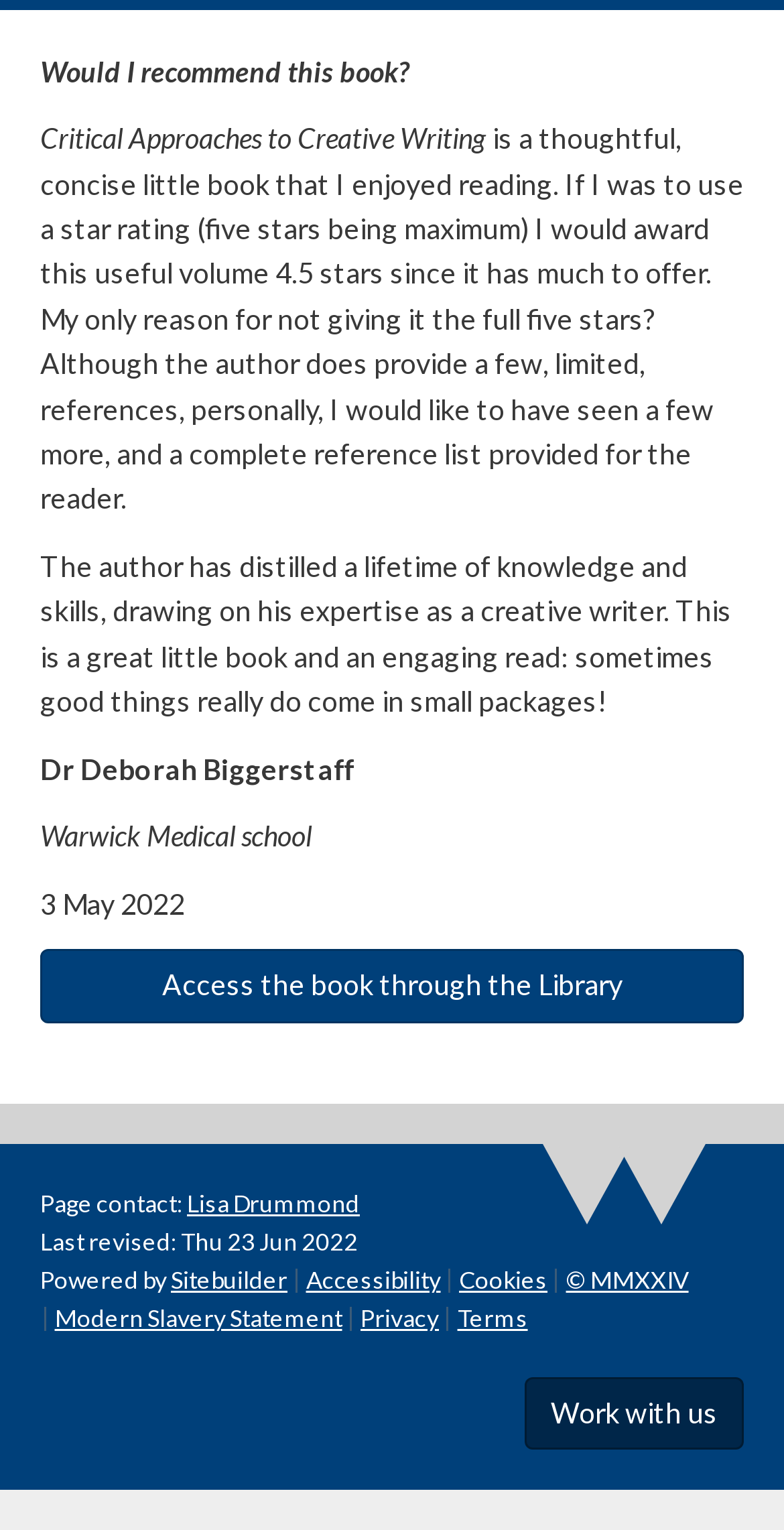Determine the bounding box coordinates for the UI element with the following description: "Lisa Drummond". The coordinates should be four float numbers between 0 and 1, represented as [left, top, right, bottom].

[0.238, 0.776, 0.459, 0.796]